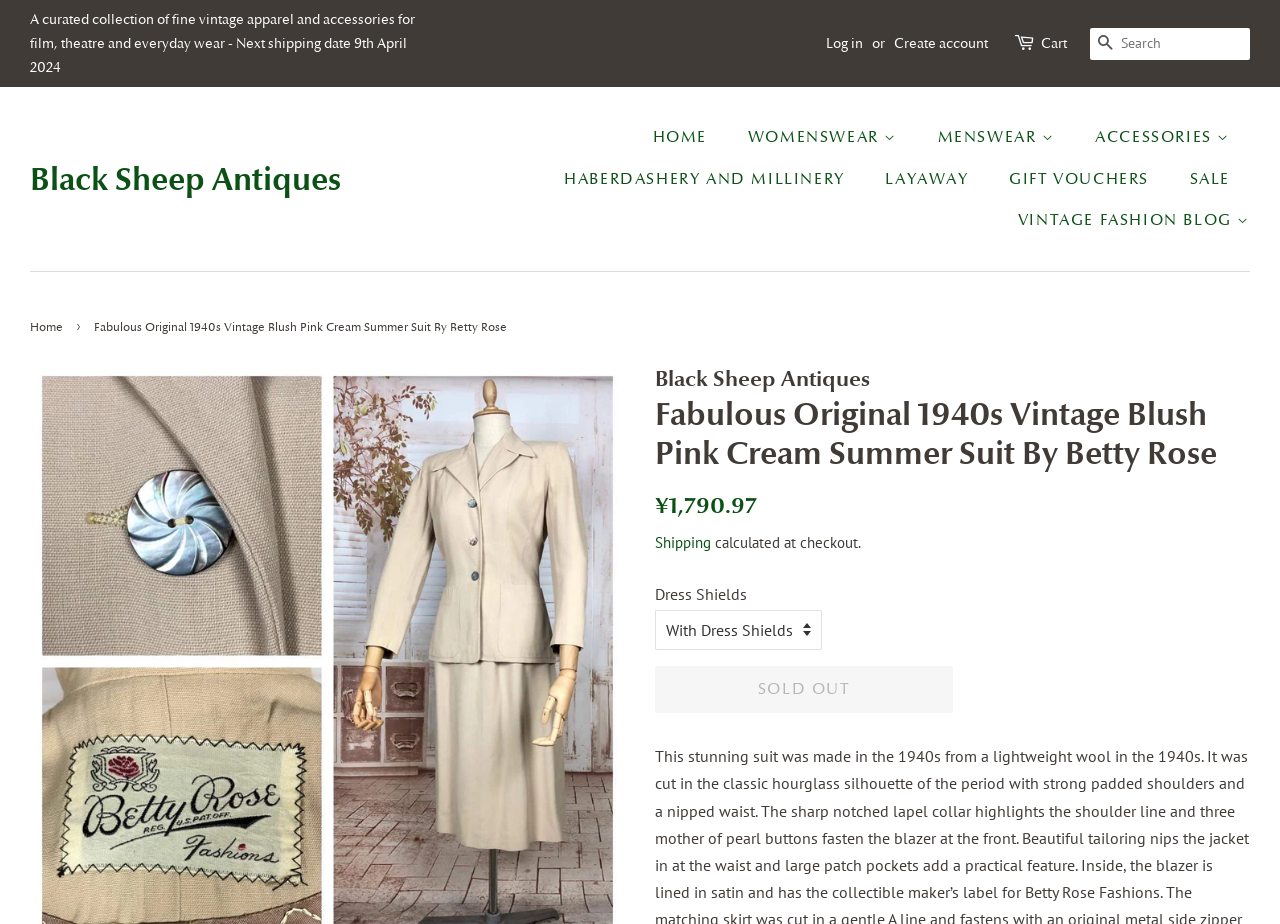Find the bounding box coordinates of the clickable region needed to perform the following instruction: "View SONGMICS 43 Inches Folding Storage Ottoman Bench details". The coordinates should be provided as four float numbers between 0 and 1, i.e., [left, top, right, bottom].

None